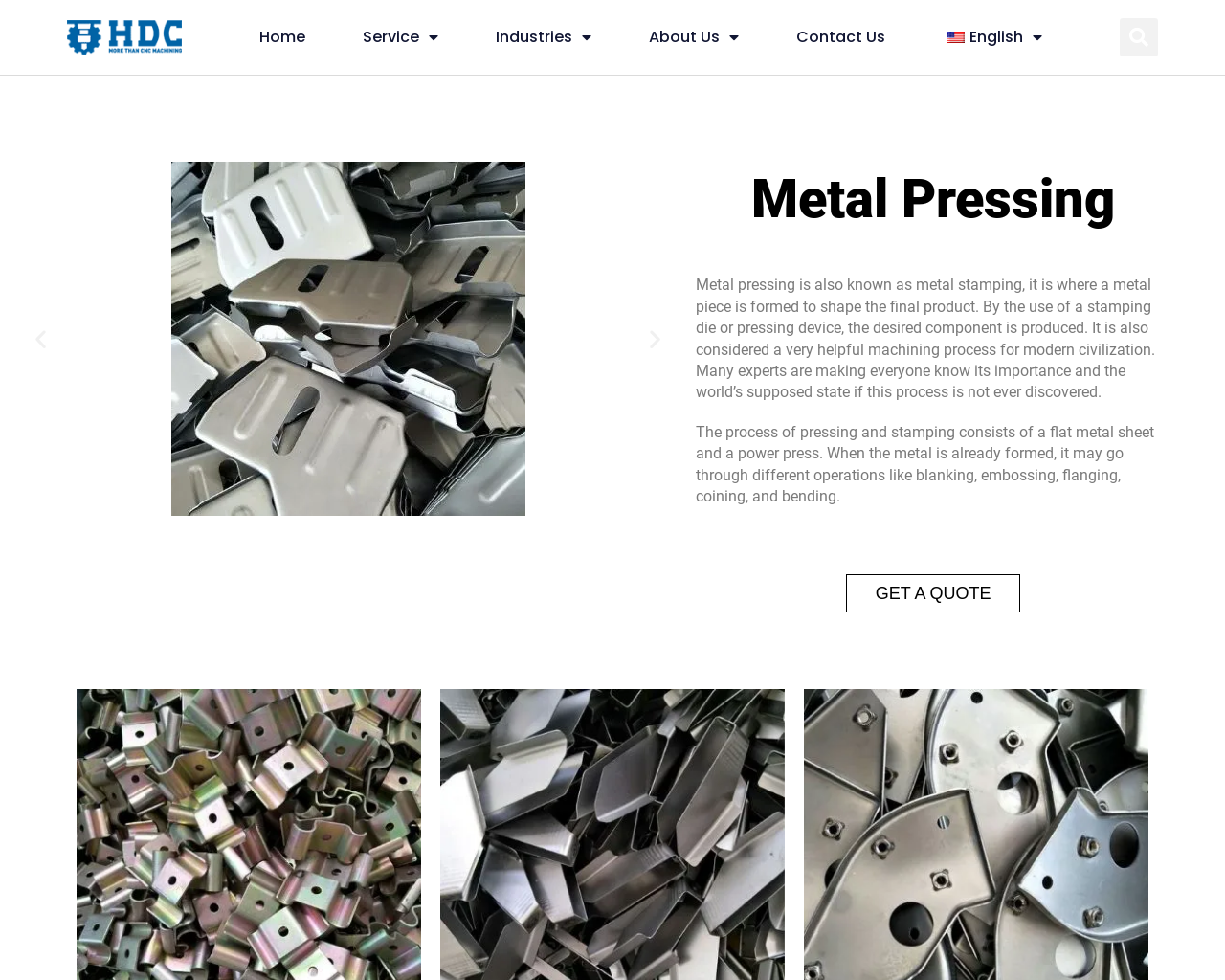Please predict the bounding box coordinates of the element's region where a click is necessary to complete the following instruction: "Visit the Kartemquin films website". The coordinates should be represented by four float numbers between 0 and 1, i.e., [left, top, right, bottom].

None